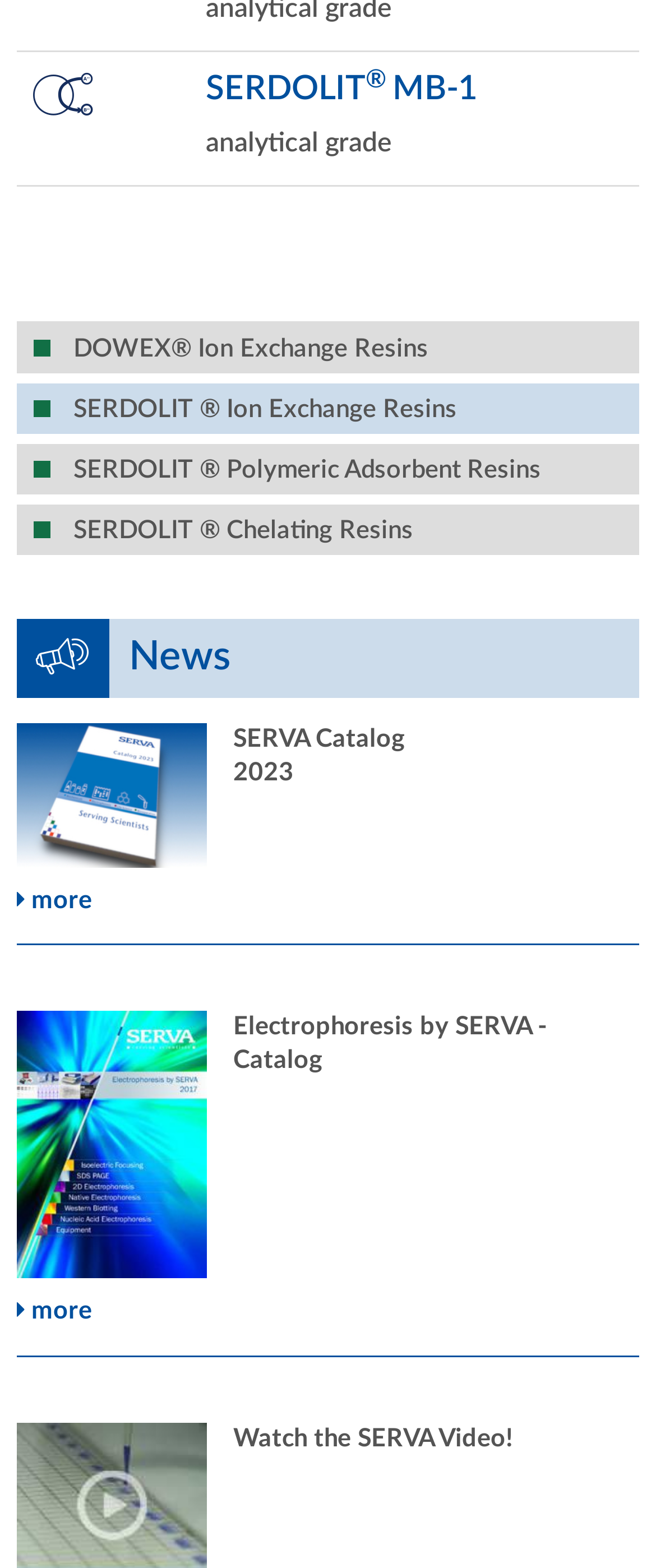What is the topic of the video?
Look at the image and answer with only one word or phrase.

SERVA